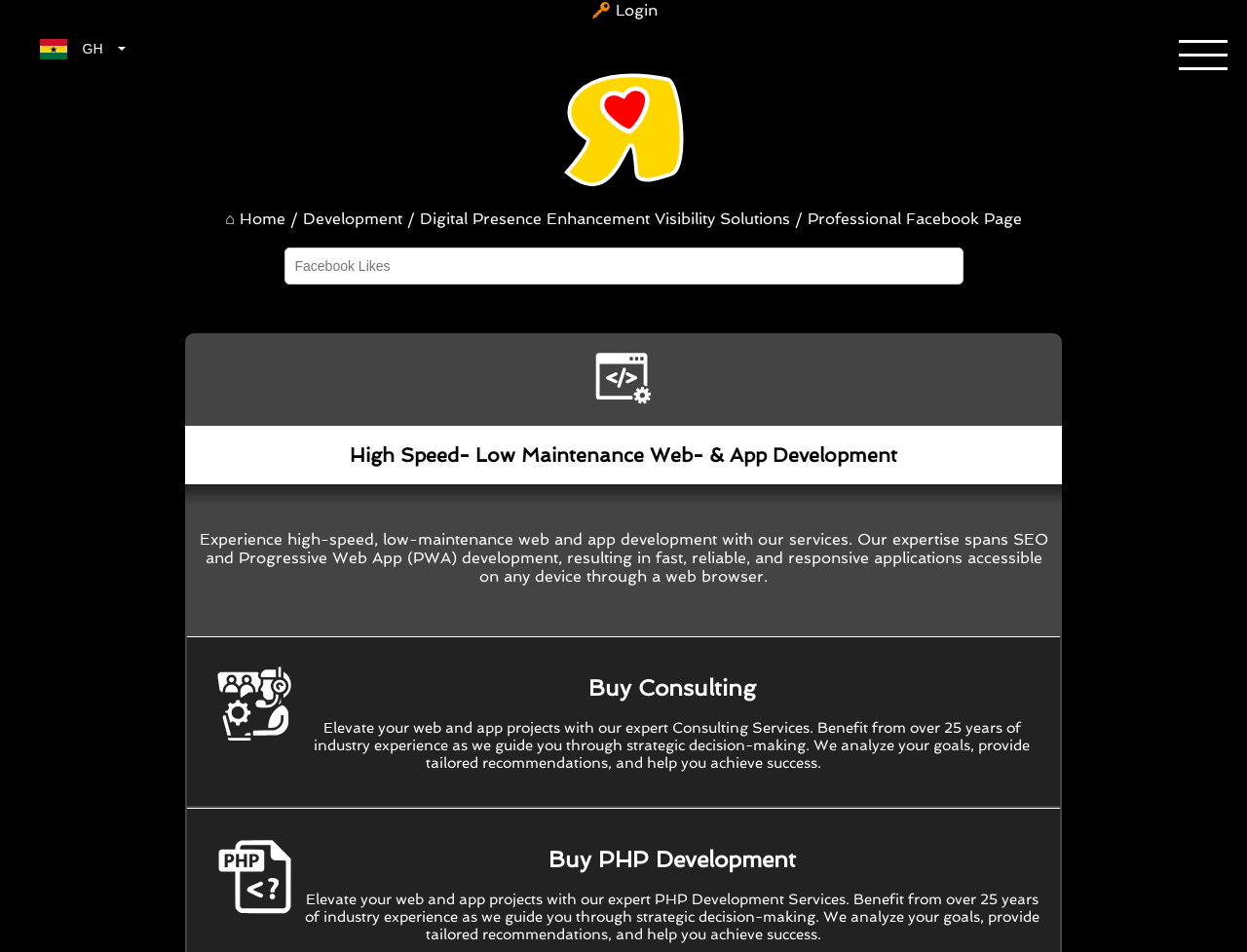Please specify the bounding box coordinates of the clickable section necessary to execute the following command: "Select Ghana Flag".

[0.016, 0.031, 0.117, 0.072]